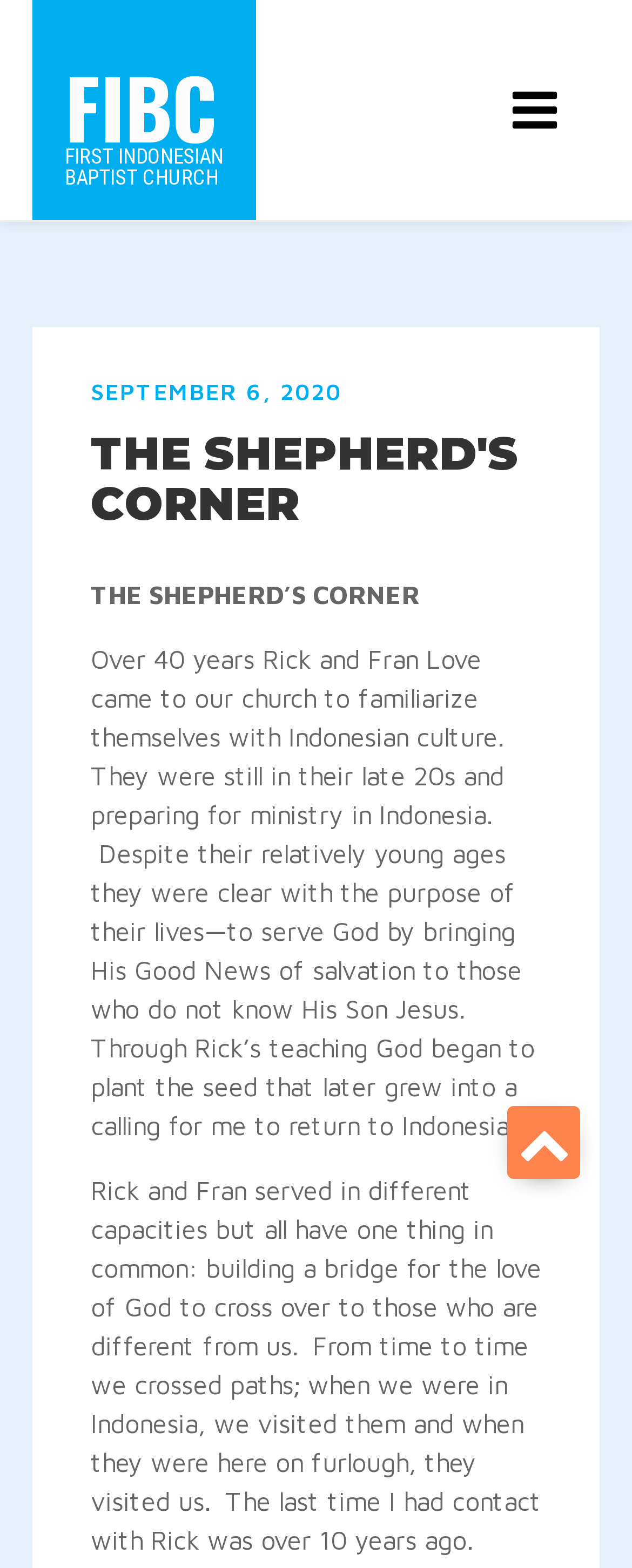Determine the bounding box coordinates for the UI element with the following description: "FIBCFirst IndonesianBaptist Church". The coordinates should be four float numbers between 0 and 1, represented as [left, top, right, bottom].

[0.051, 0.0, 0.405, 0.14]